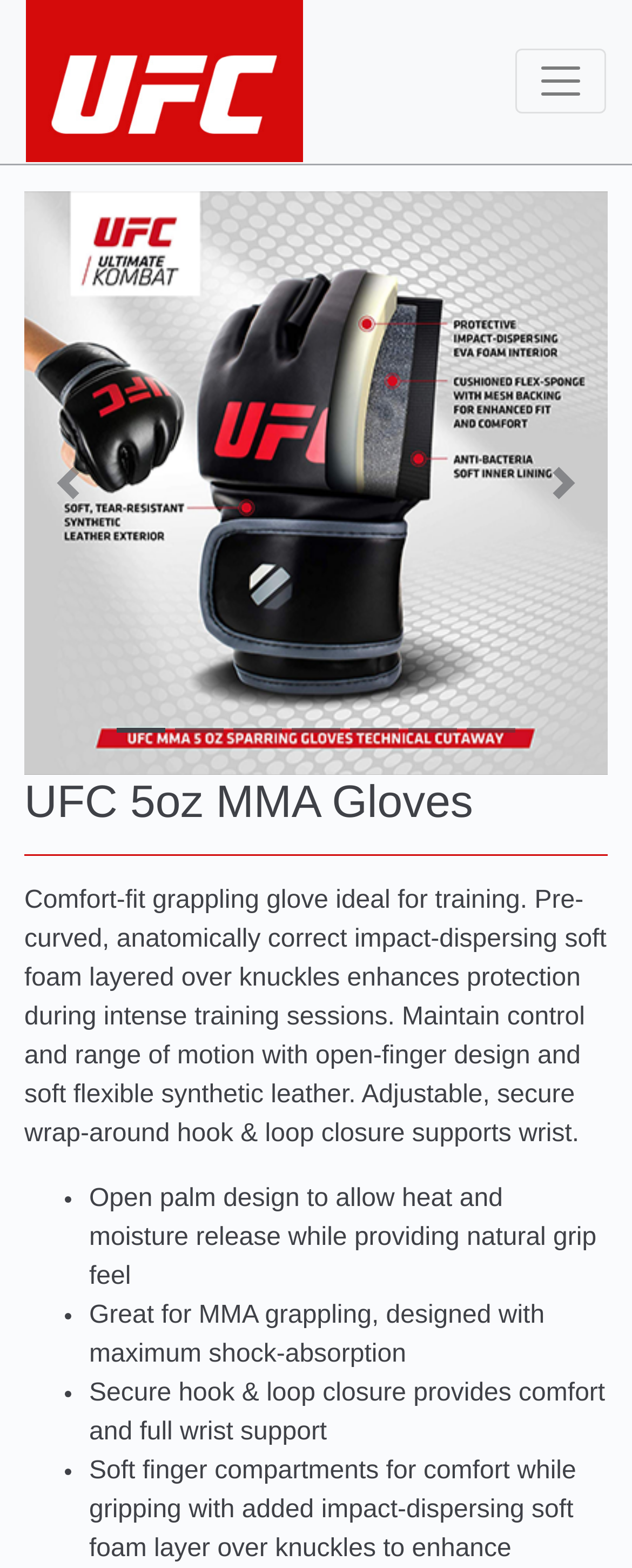Using the element description aria-label="Toggle navigation", predict the bounding box coordinates for the UI element. Provide the coordinates in (top-left x, top-left y, bottom-right x, bottom-right y) format with values ranging from 0 to 1.

[0.815, 0.031, 0.959, 0.073]